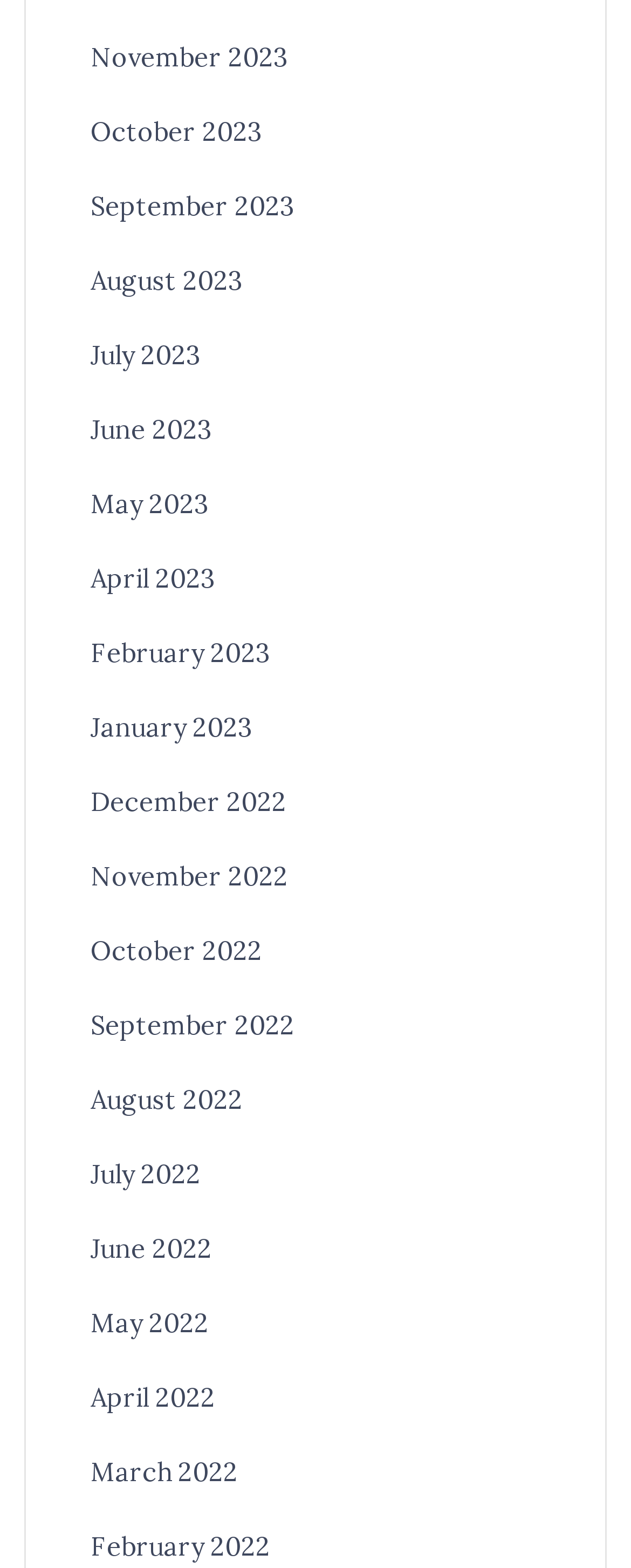Determine the bounding box coordinates of the region to click in order to accomplish the following instruction: "View August 2022". Provide the coordinates as four float numbers between 0 and 1, specifically [left, top, right, bottom].

[0.144, 0.691, 0.385, 0.712]